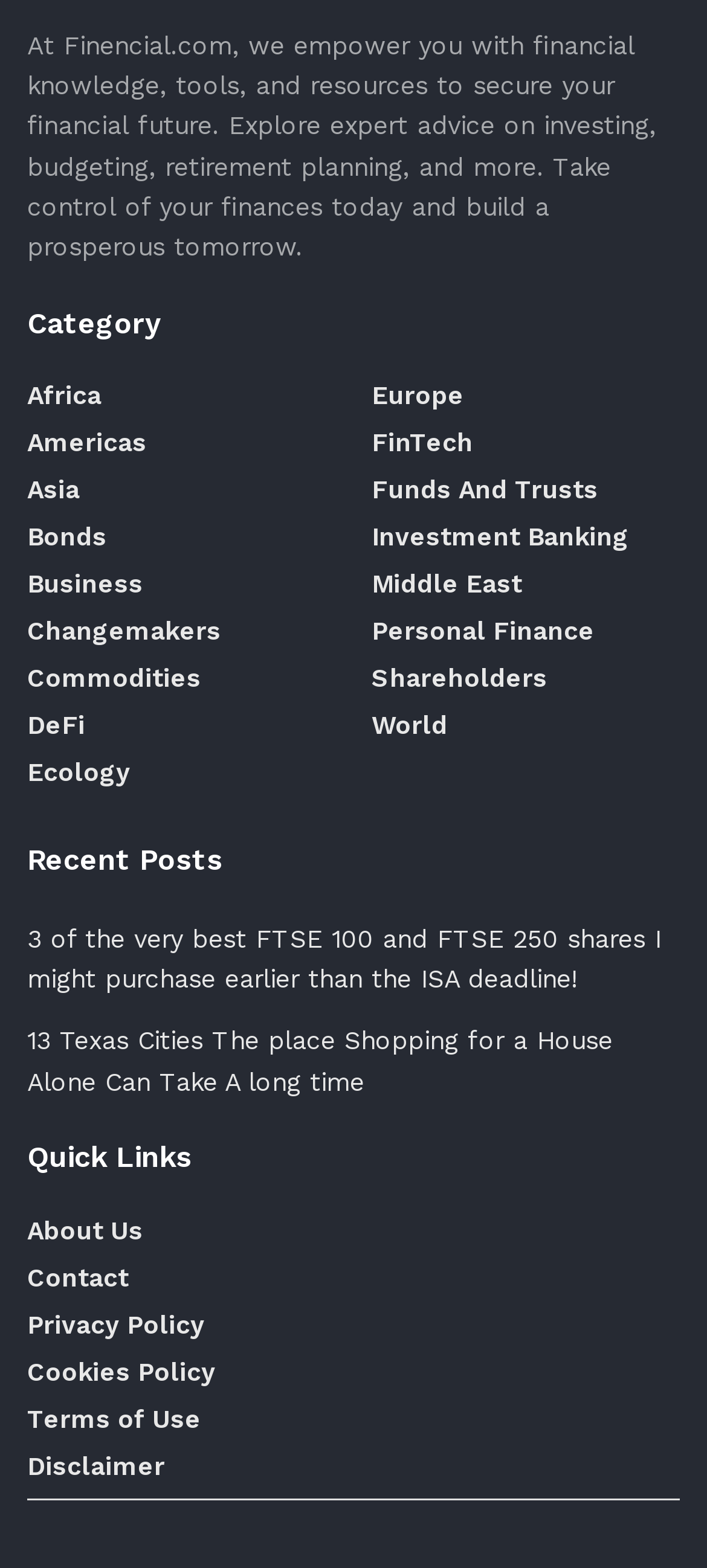Locate the bounding box coordinates of the segment that needs to be clicked to meet this instruction: "Explore expert advice on investing".

[0.038, 0.019, 0.928, 0.167]